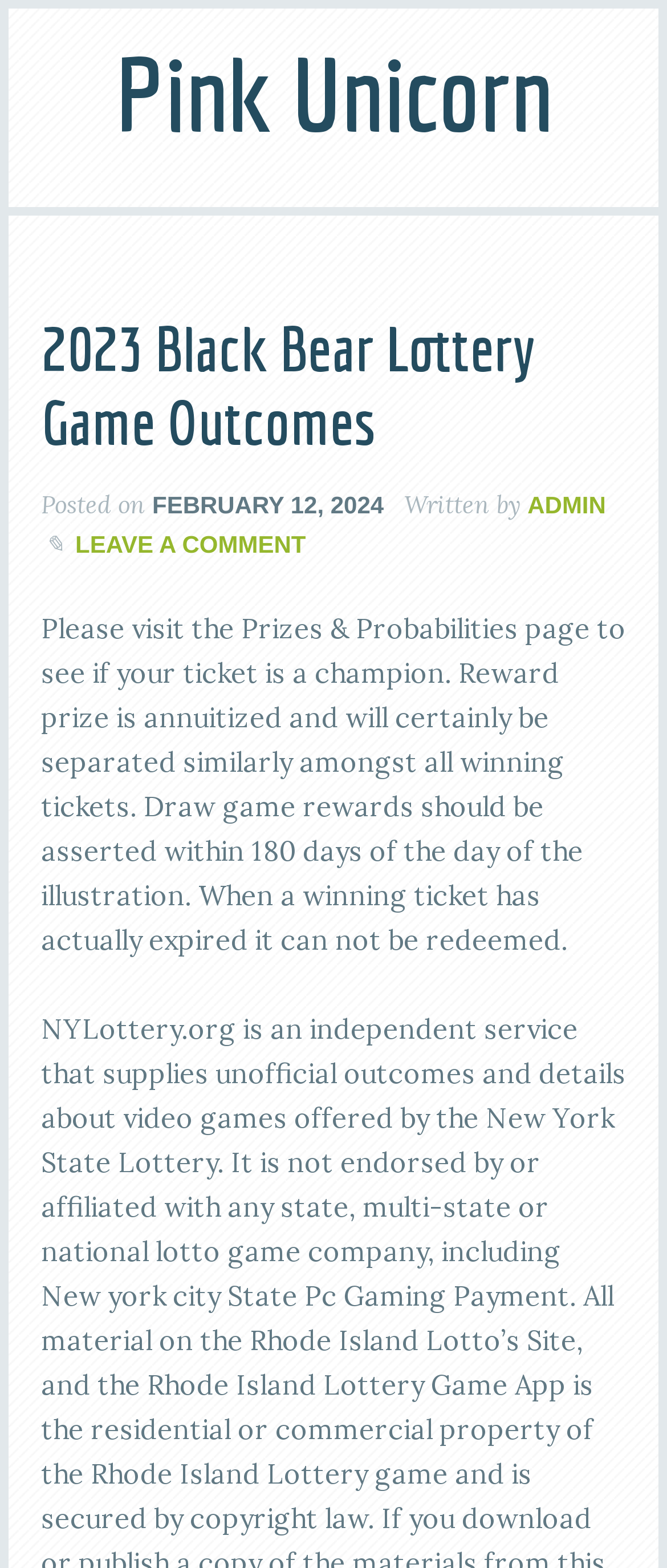Using the description "parent_node: Show only differences name="re-compare-show-diff"", predict the bounding box of the relevant HTML element.

None